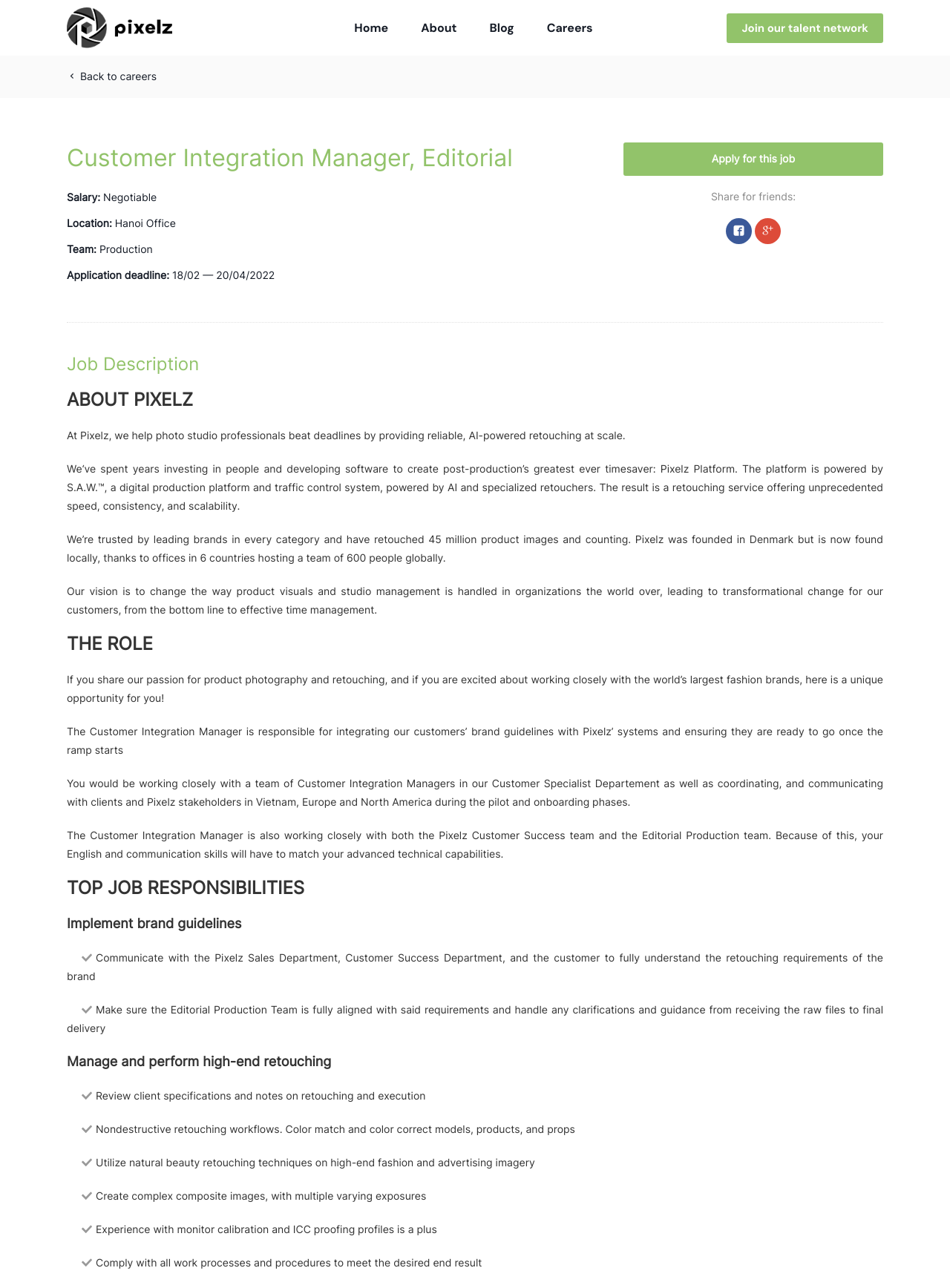What is the location of the job?
Using the image as a reference, answer the question in detail.

I found the location of the job by looking at the 'Location:' section, which lists 'Hanoi Office' as the location.